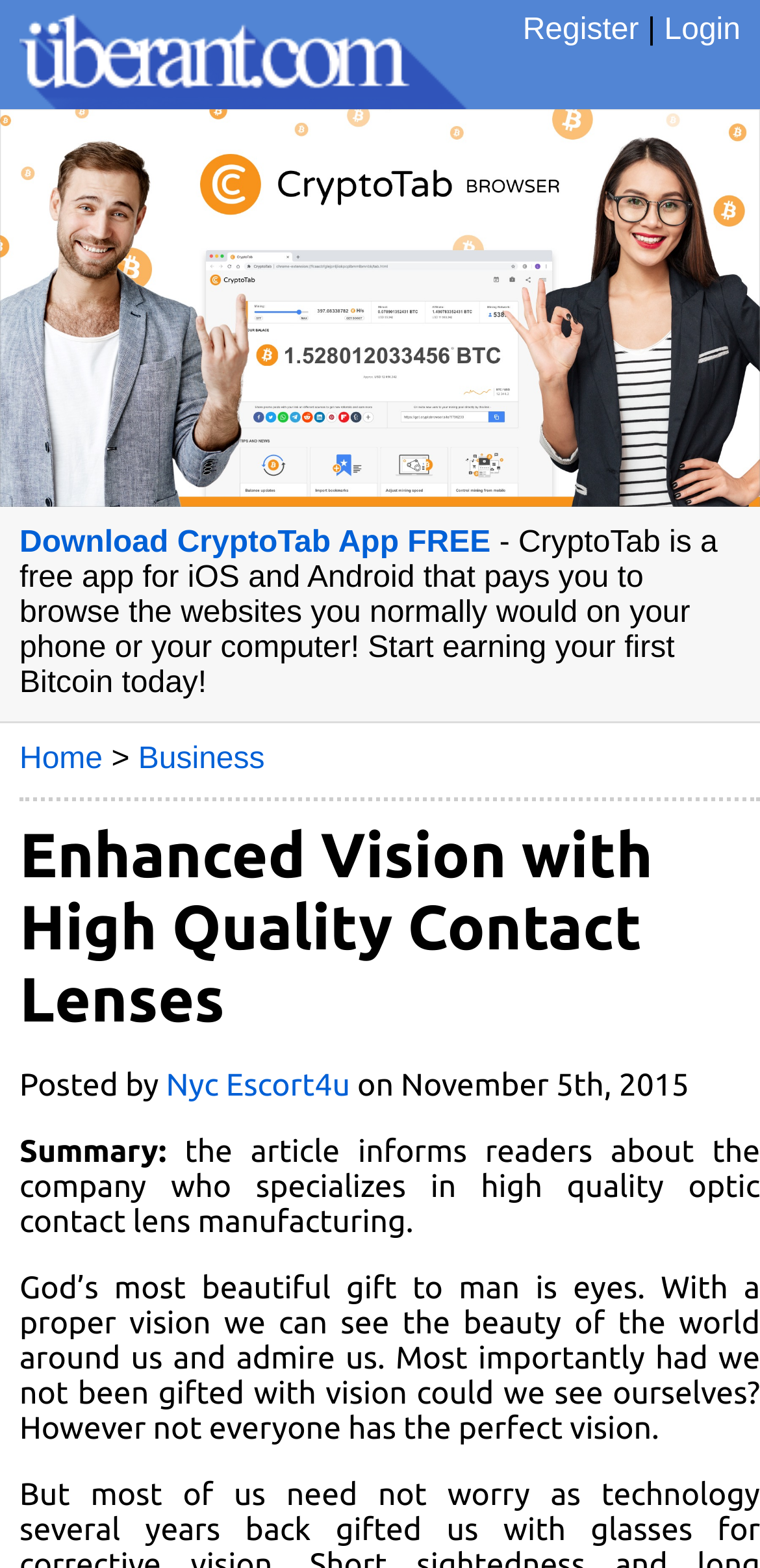Identify the bounding box coordinates necessary to click and complete the given instruction: "Check out PIER 16".

None